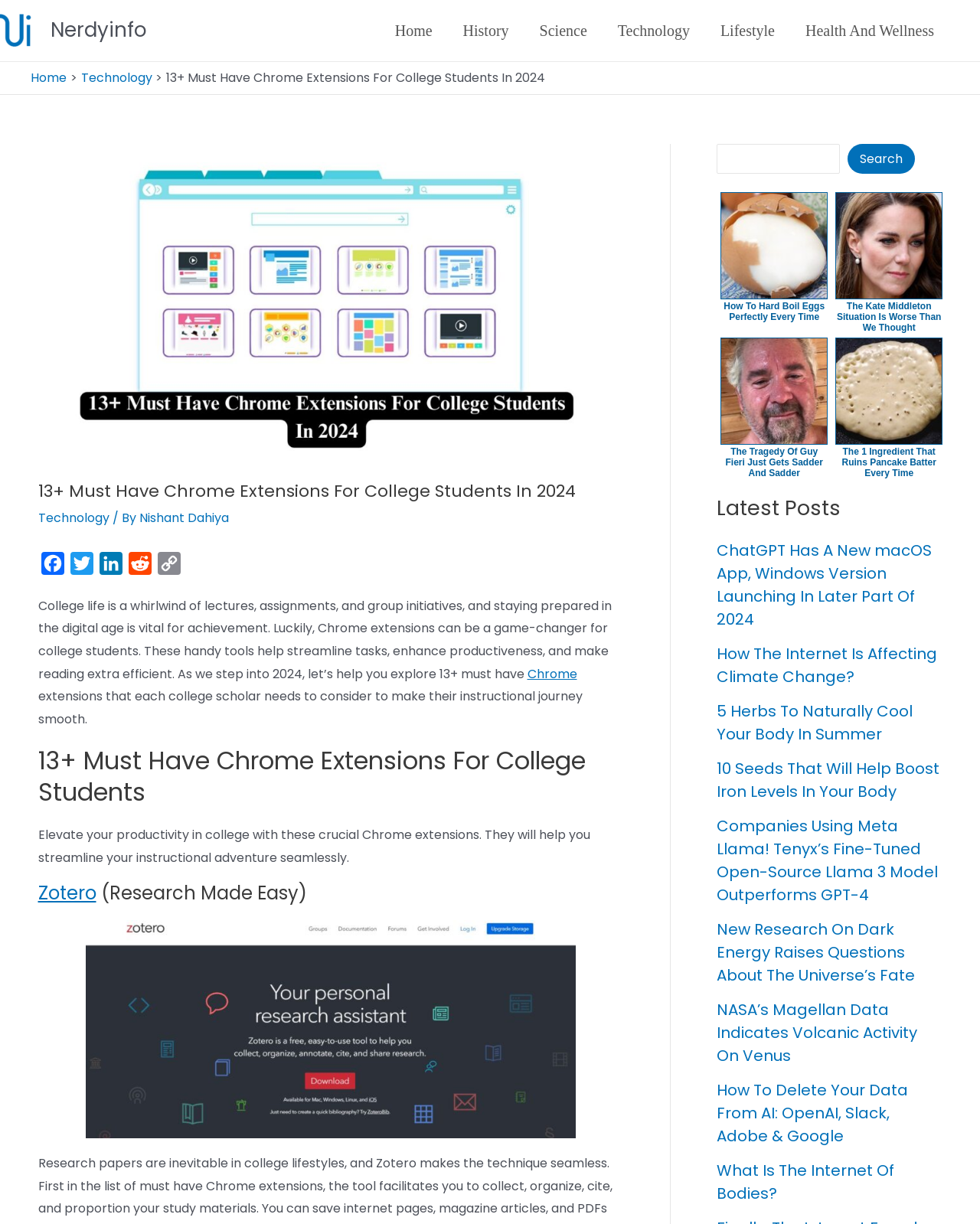Refer to the screenshot and give an in-depth answer to this question: What is the website's name?

The website's name can be found at the top left corner of the webpage, where it says 'Nerdyinfo' in a link format.